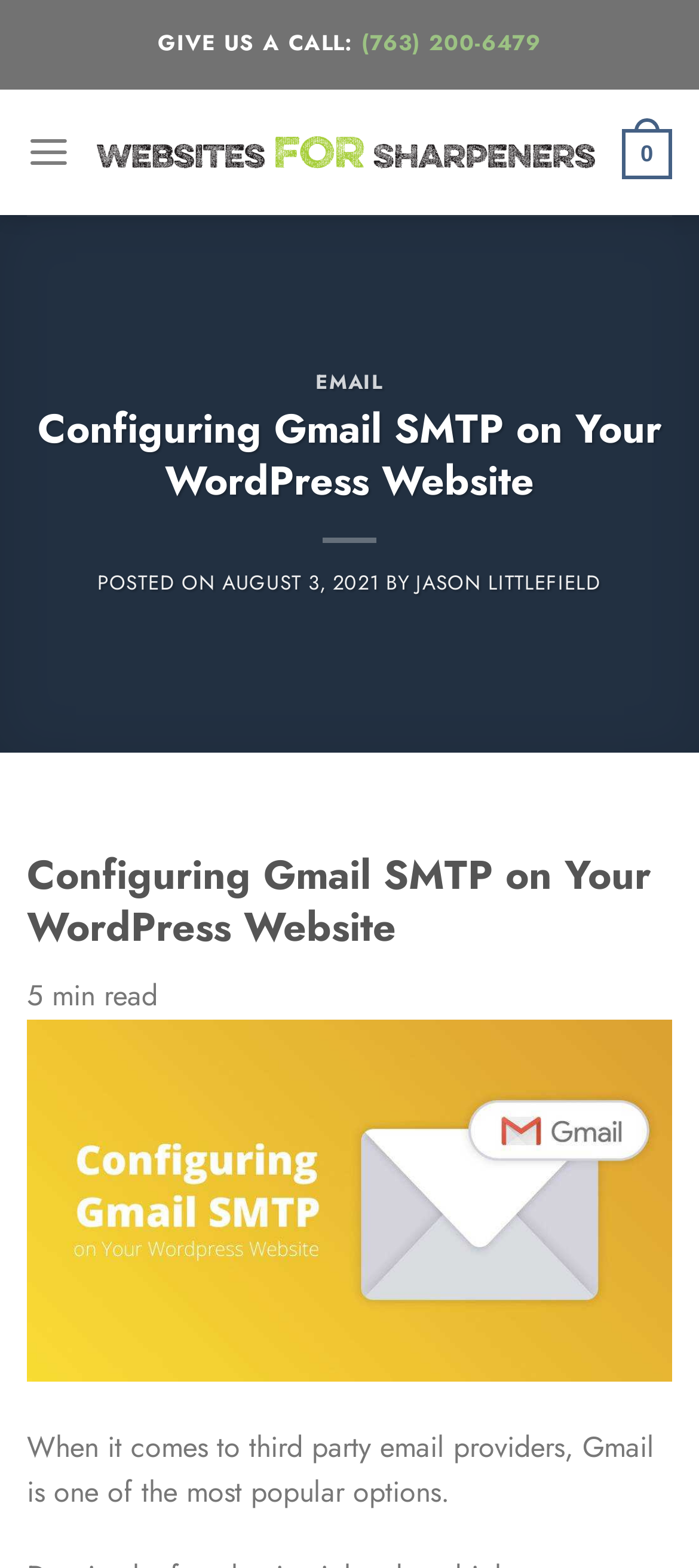Describe the webpage in detail, including text, images, and layout.

The webpage is about configuring Gmail SMTP on a WordPress website. At the top, there is a header section with a phone number "(763) 200-6479" and a link to "Websites For Sharpeners" accompanied by an image of the same name. Below this, there is a menu link labeled "Menu" and a link with the text "0".

The main content of the webpage is divided into sections. The first section has a heading "EMAIL" with a link to the same text below it. The next section has a heading "Configuring Gmail SMTP on Your WordPress Website" which is also the title of the webpage.

Below the title, there is a section with the post details, including the date "AUGUST 3, 2021" and the author "JASON LITTLEFIELD". The main article starts with a heading that repeats the title, followed by a brief summary "5 min read". The article content begins with a paragraph of text, "When it comes to third party email providers, Gmail is one of the most popular options." Above this text, there is an image related to configuring Gmail as a third-party email provider.

Overall, the webpage has a simple layout with clear headings and concise text, making it easy to navigate and read.